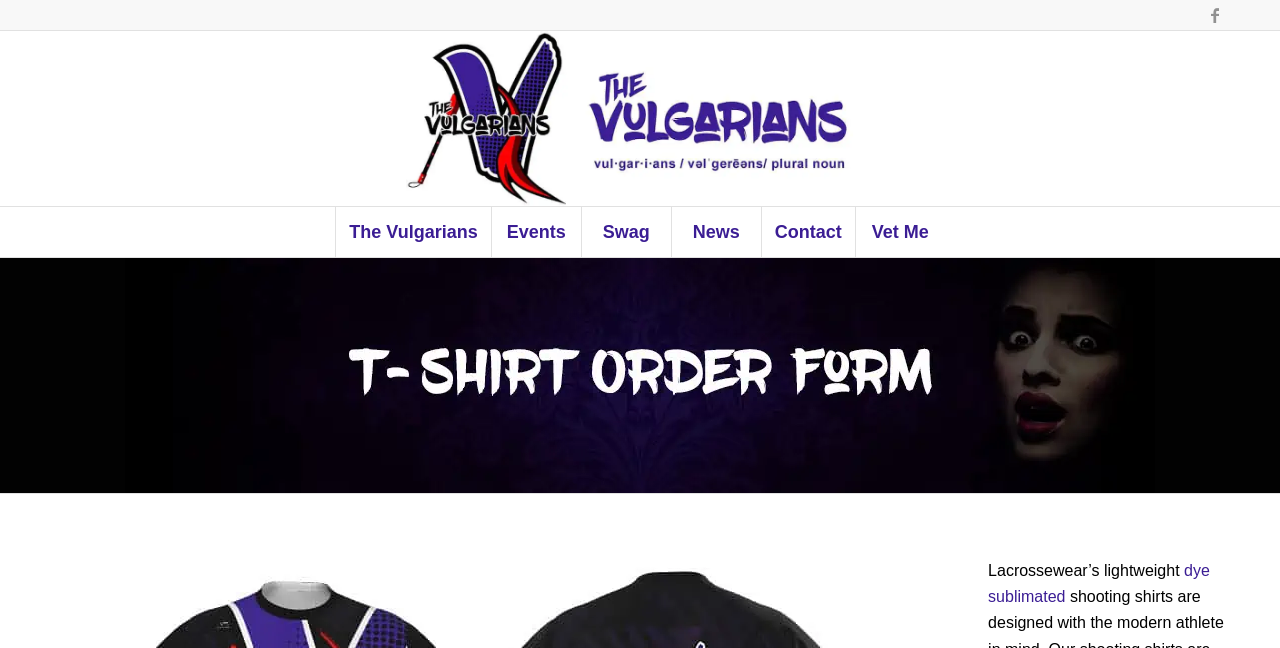What type of product can be ordered from this website?
Please give a detailed answer to the question using the information shown in the image.

Based on the webpage content, specifically the image 'The-Vulgarians-TShirt-Order-Form-Header' and the text 'Lacrossewear’s lightweight dye sublimated', it can be inferred that this website is used to order T-Shirts.